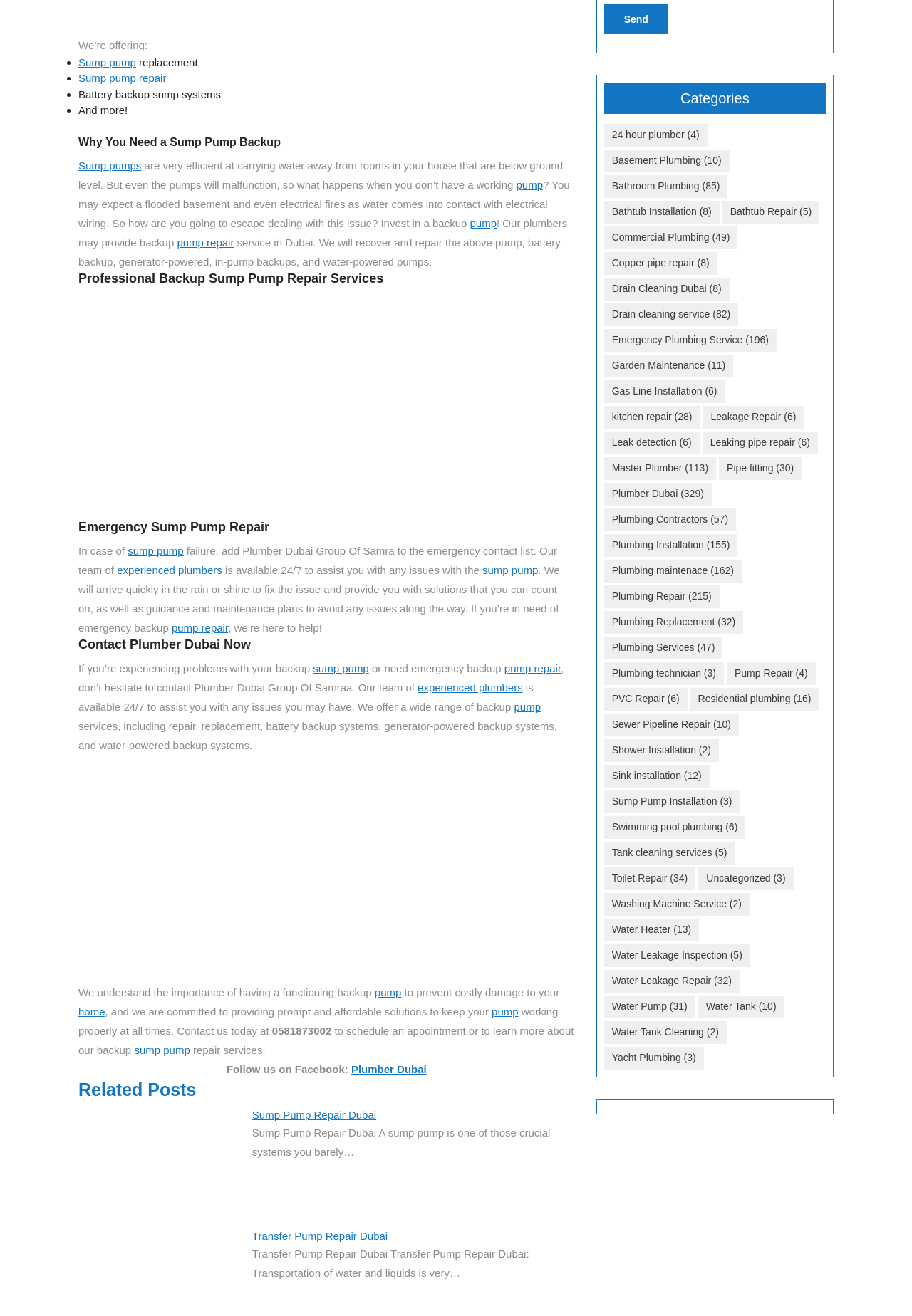Identify the bounding box coordinates of the section to be clicked to complete the task described by the following instruction: "Click on 'Sump pump' link". The coordinates should be four float numbers between 0 and 1, formatted as [left, top, right, bottom].

[0.086, 0.043, 0.149, 0.052]